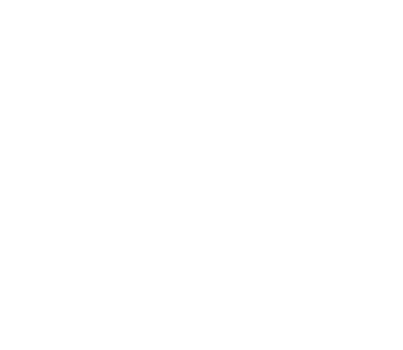What is the purpose of the graphic?
Provide a short answer using one word or a brief phrase based on the image.

To provide health information